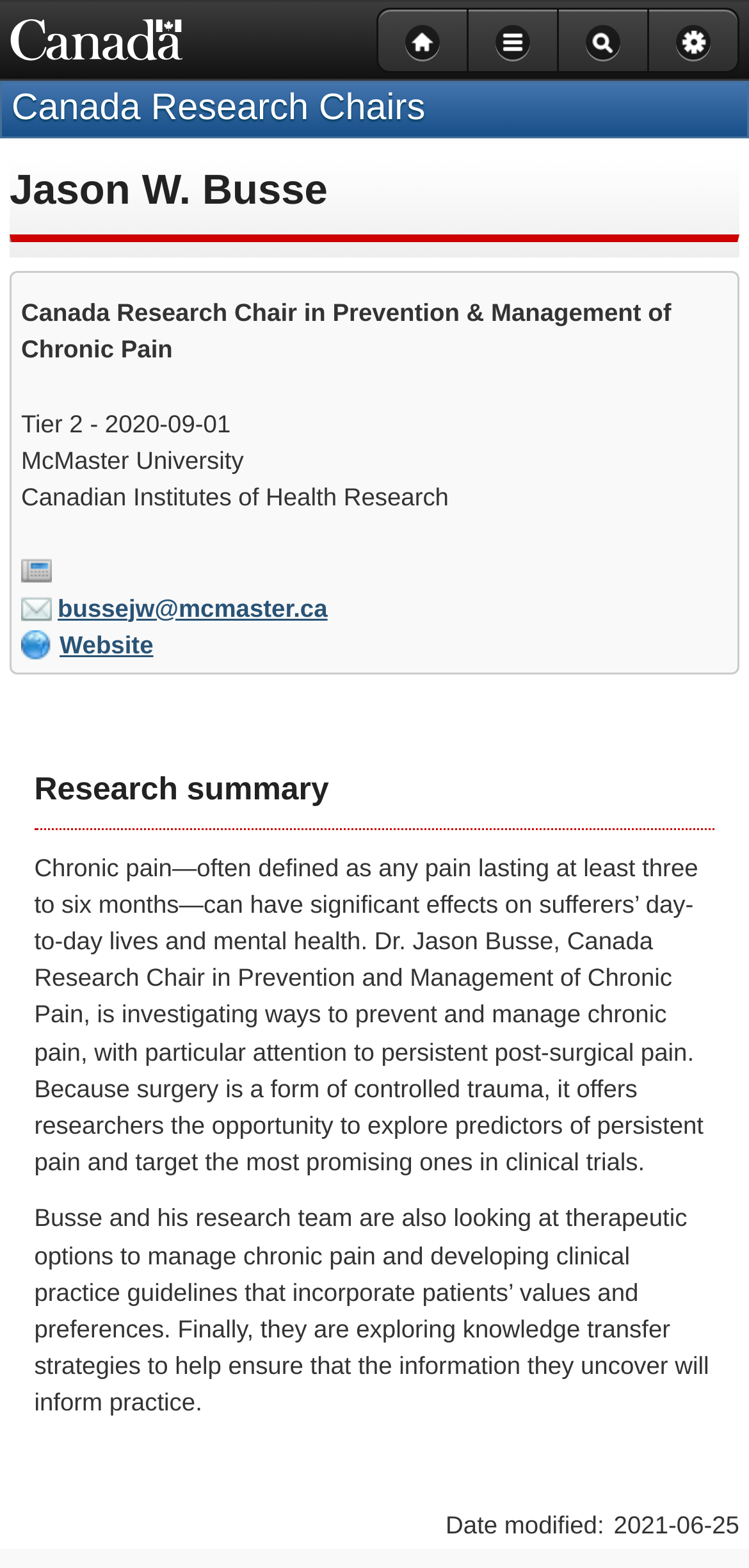Please identify the primary heading of the webpage and give its text content.

Jason W. Busse